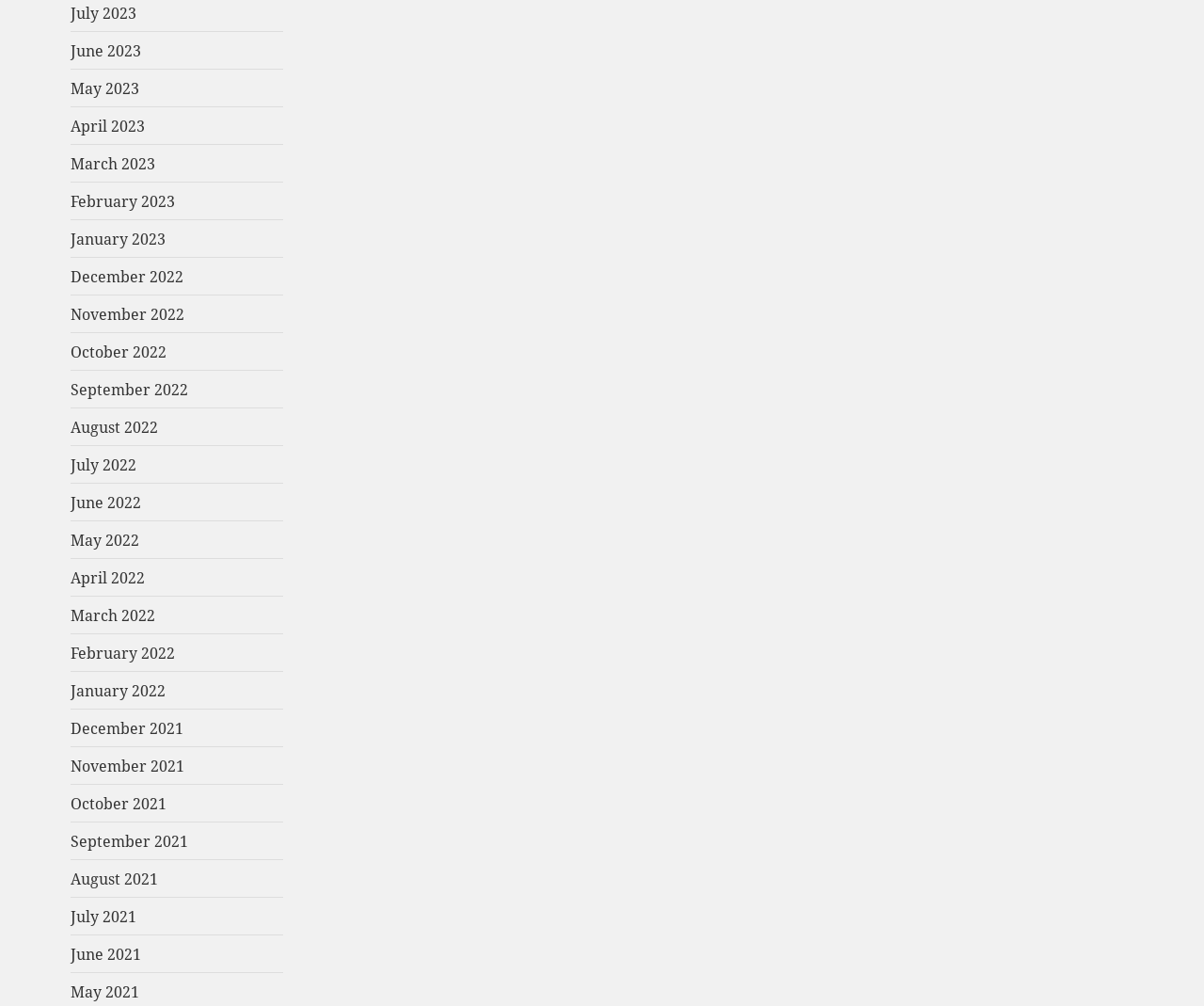Are the links listed in chronological order? From the image, respond with a single word or brief phrase.

Yes